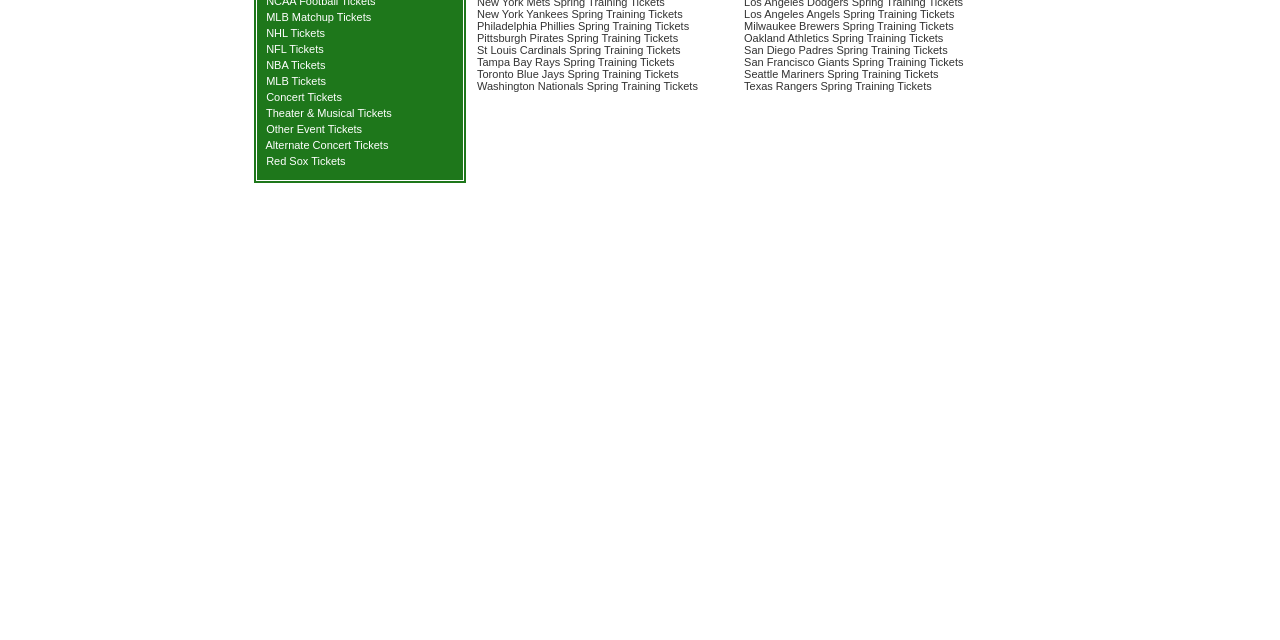Determine the bounding box for the UI element described here: "MLB Matchup Tickets".

[0.208, 0.017, 0.29, 0.036]